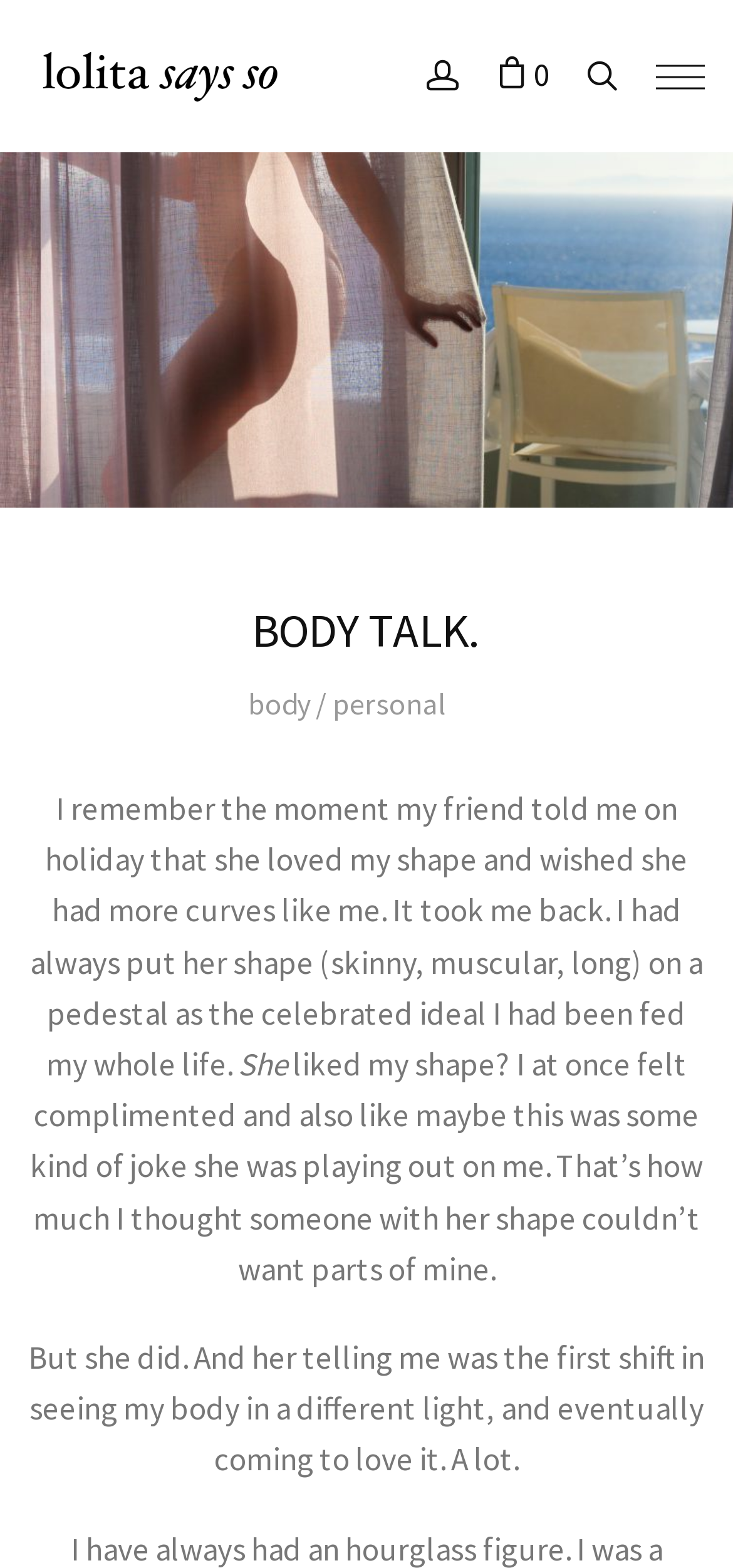What is the author's current feeling towards her body?
Based on the screenshot, provide a one-word or short-phrase response.

loves it